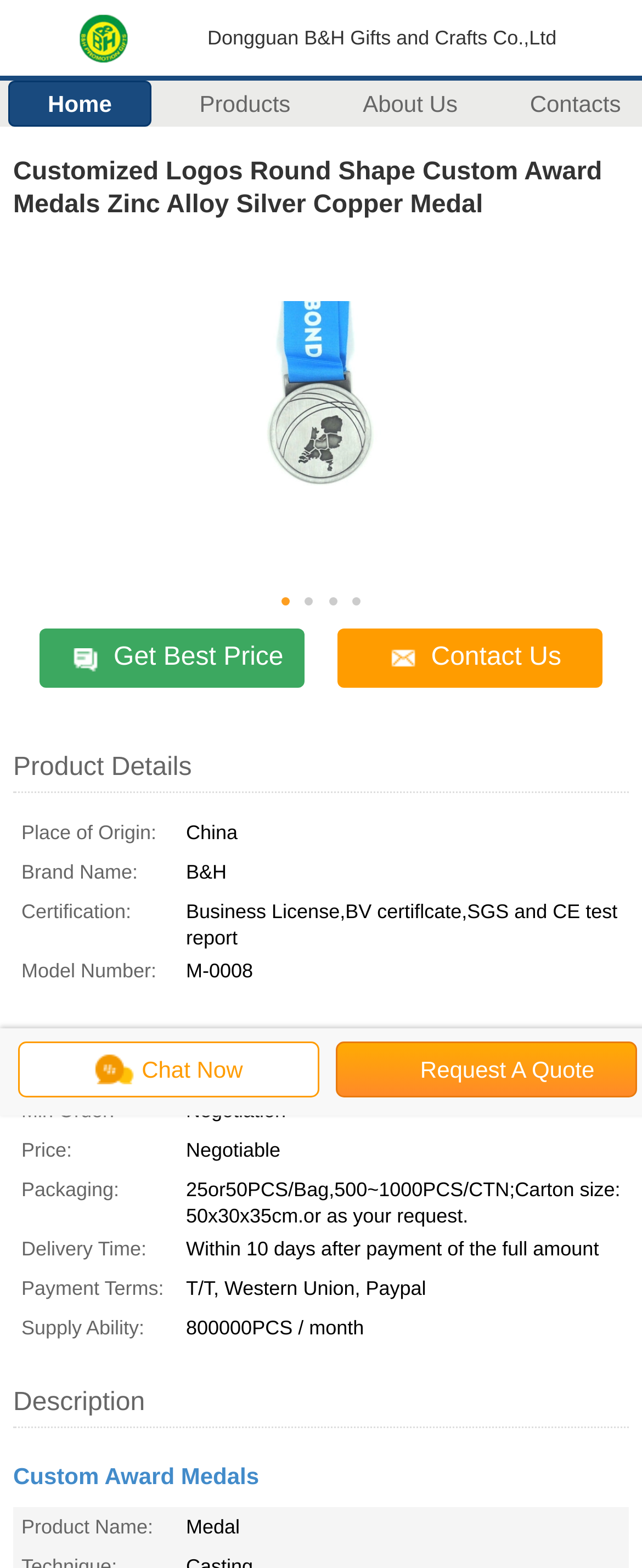Please identify the bounding box coordinates of the element on the webpage that should be clicked to follow this instruction: "View product details". The bounding box coordinates should be given as four float numbers between 0 and 1, formatted as [left, top, right, bottom].

[0.021, 0.481, 0.299, 0.499]